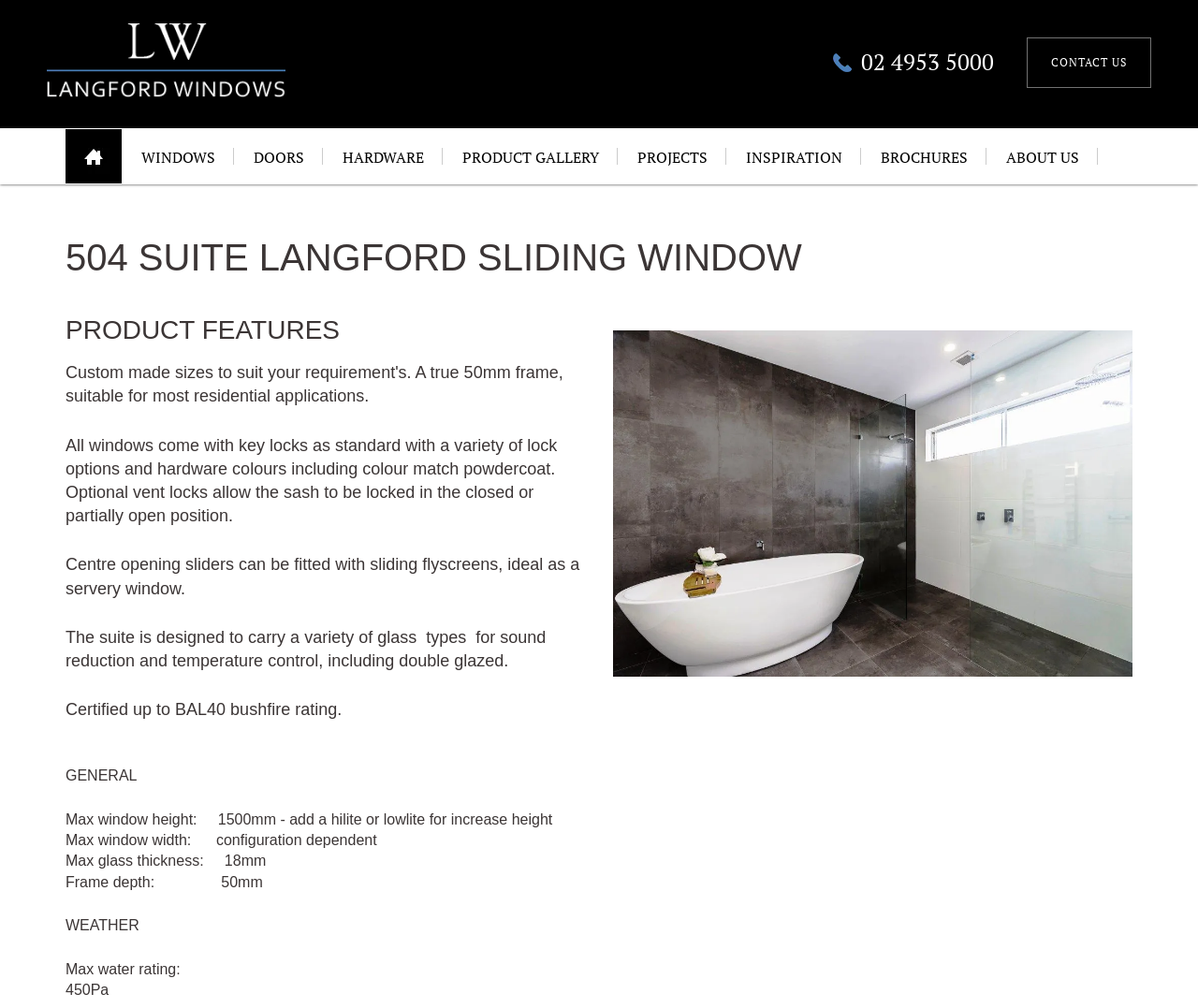Given the webpage screenshot, identify the bounding box of the UI element that matches this description: "02 4953 5000".

[0.695, 0.047, 0.83, 0.078]